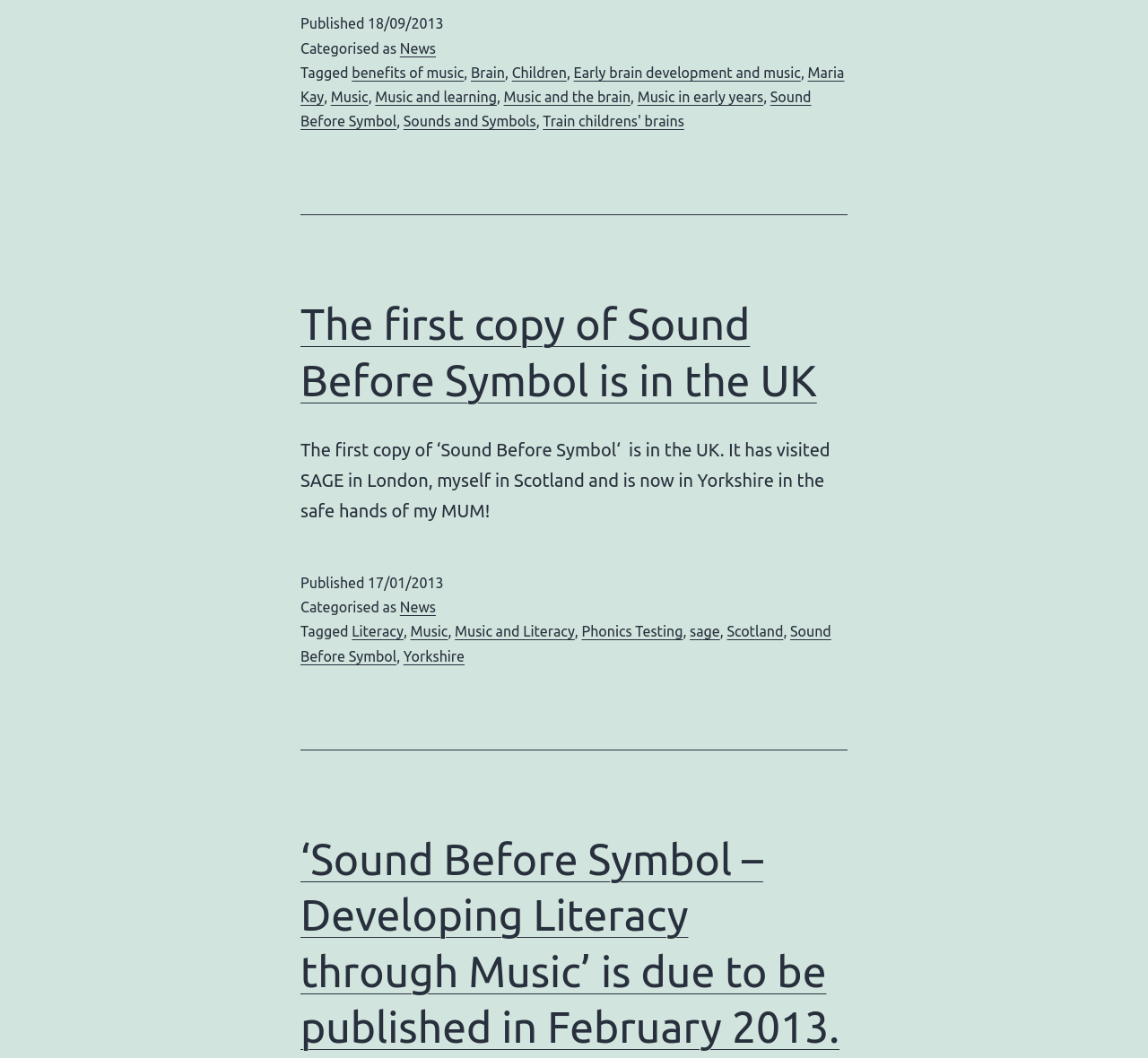What is the tag of the second article?
Based on the visual information, provide a detailed and comprehensive answer.

I found the tag of the second article by looking at the 'Tagged' section, which is located below the article title. The tag is specified as 'Literacy'.